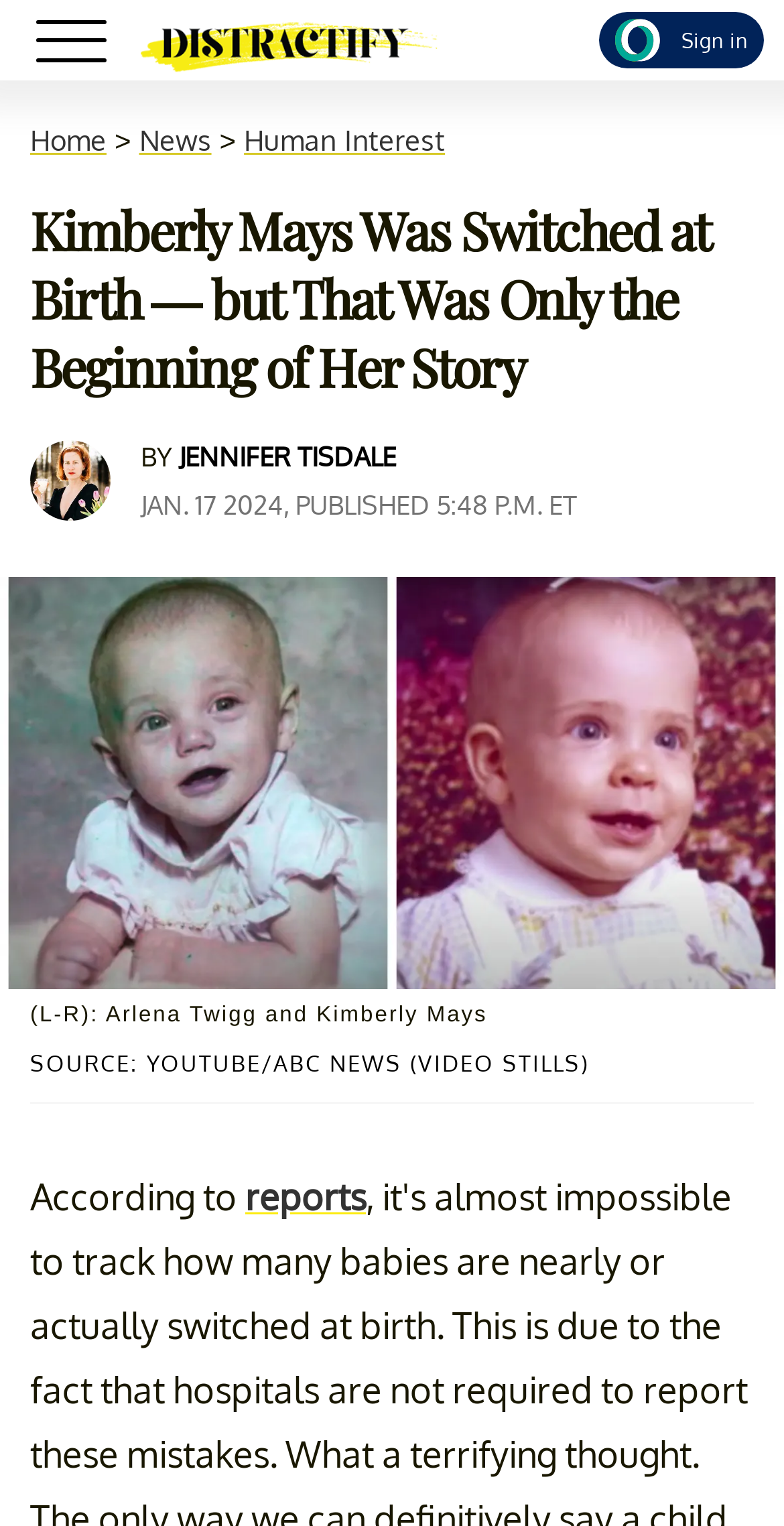Please specify the bounding box coordinates of the clickable region necessary for completing the following instruction: "Sign in to the website". The coordinates must consist of four float numbers between 0 and 1, i.e., [left, top, right, bottom].

[0.764, 0.008, 0.974, 0.045]